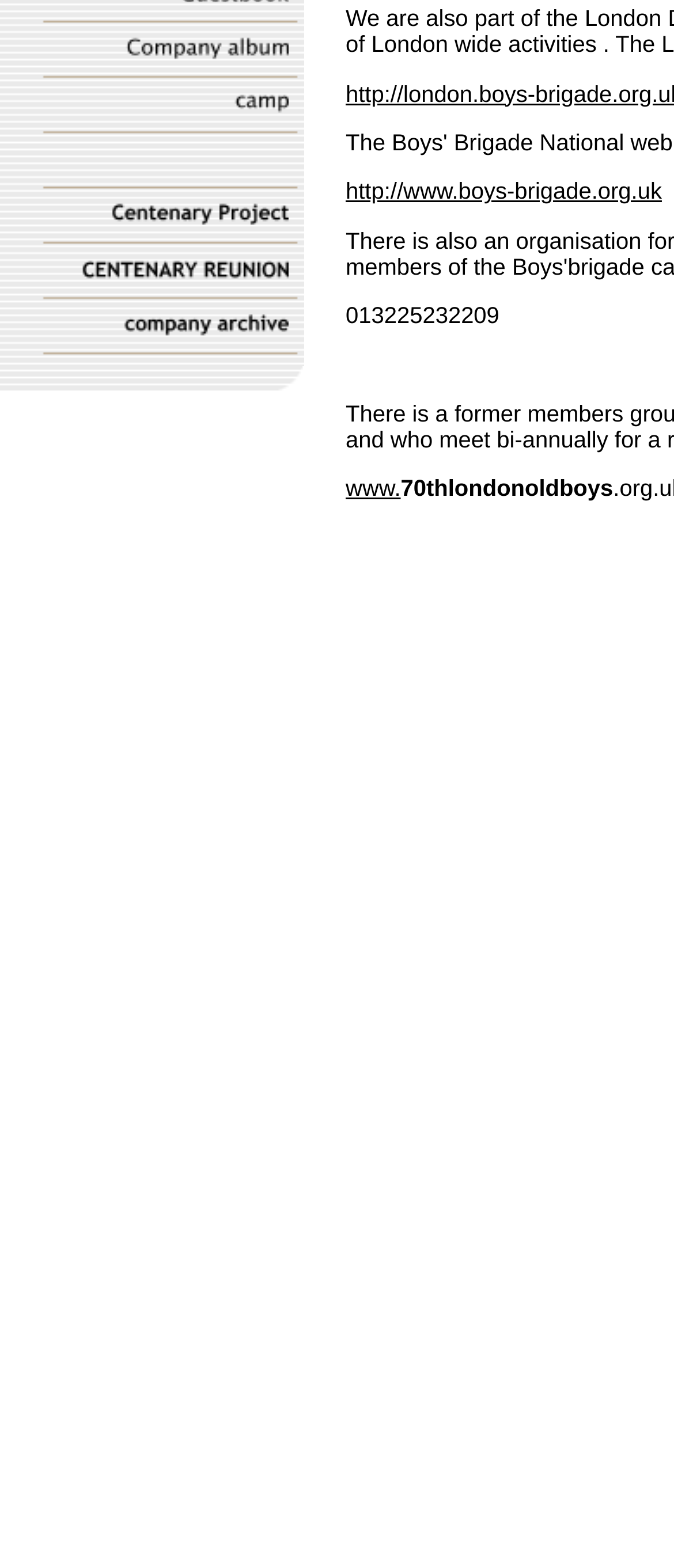Using the format (top-left x, top-left y, bottom-right x, bottom-right y), provide the bounding box coordinates for the described UI element. All values should be floating point numbers between 0 and 1: alt="" name="CM4all_17189"

[0.0, 0.097, 0.451, 0.113]